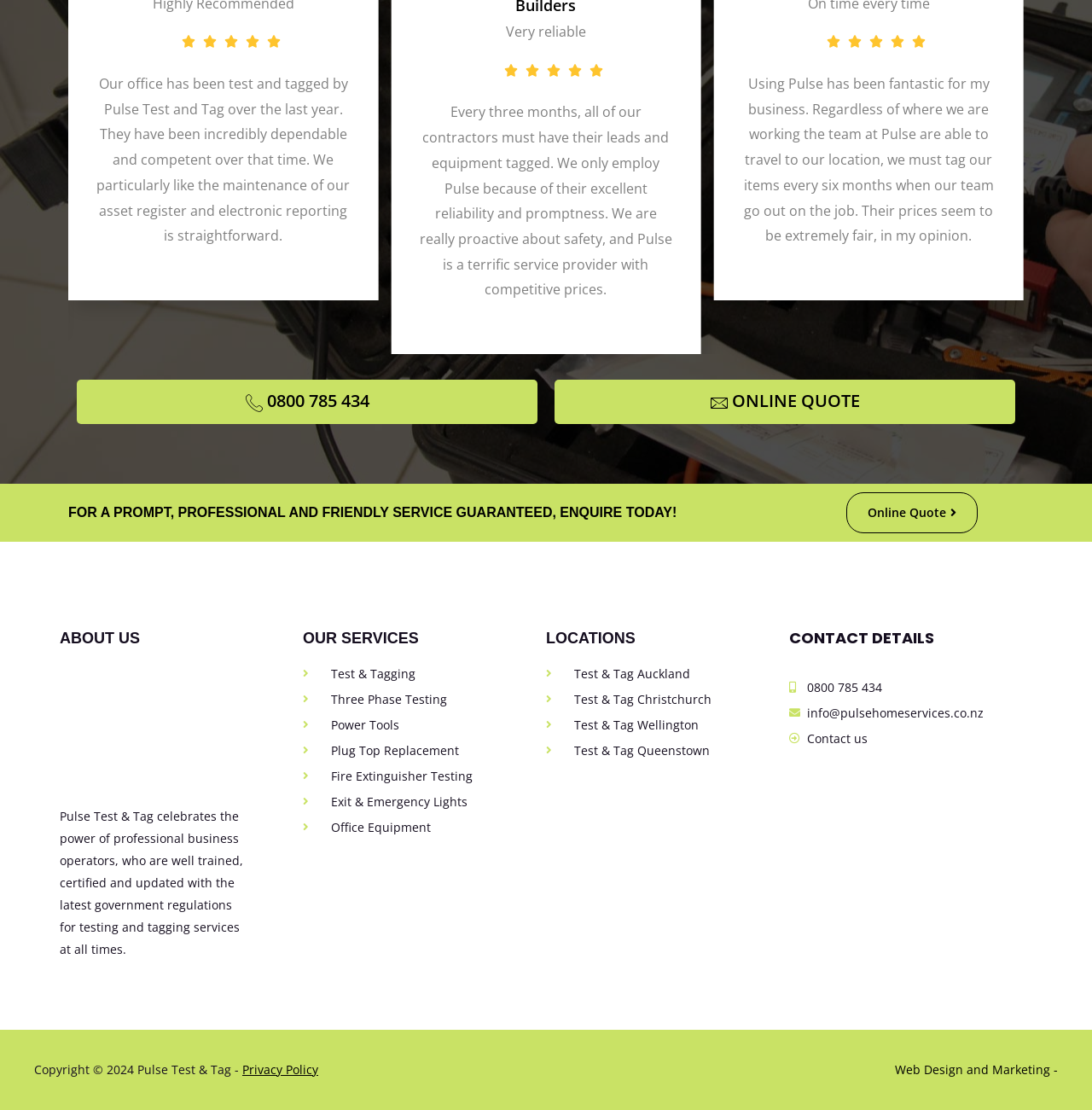What services does the company provide?
Identify the answer in the screenshot and reply with a single word or phrase.

Test & Tagging, Three Phase Testing, etc.